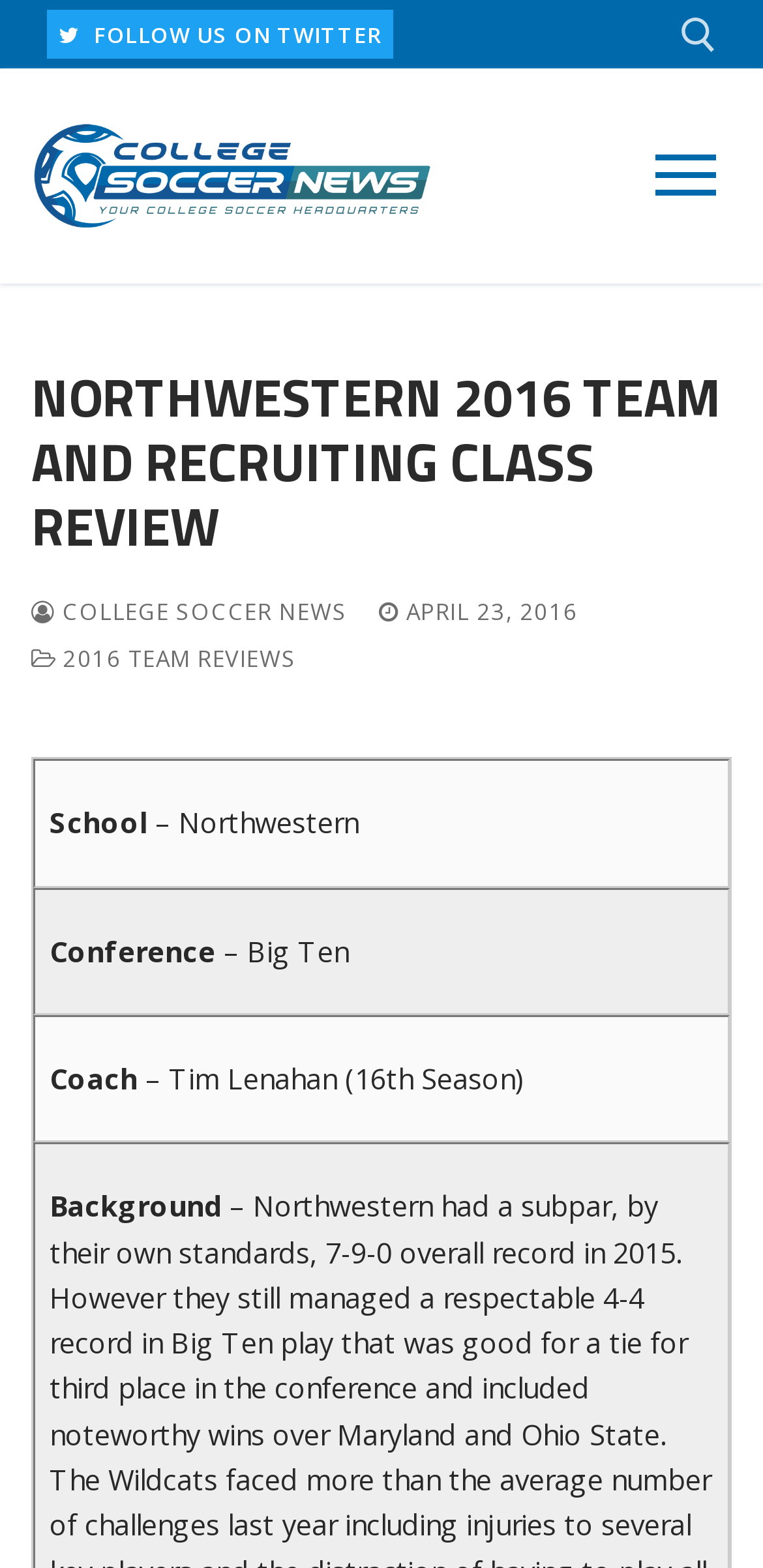Locate the UI element described by logged in and provide its bounding box coordinates. Use the format (top-left x, top-left y, bottom-right x, bottom-right y) with all values as floating point numbers between 0 and 1.

None